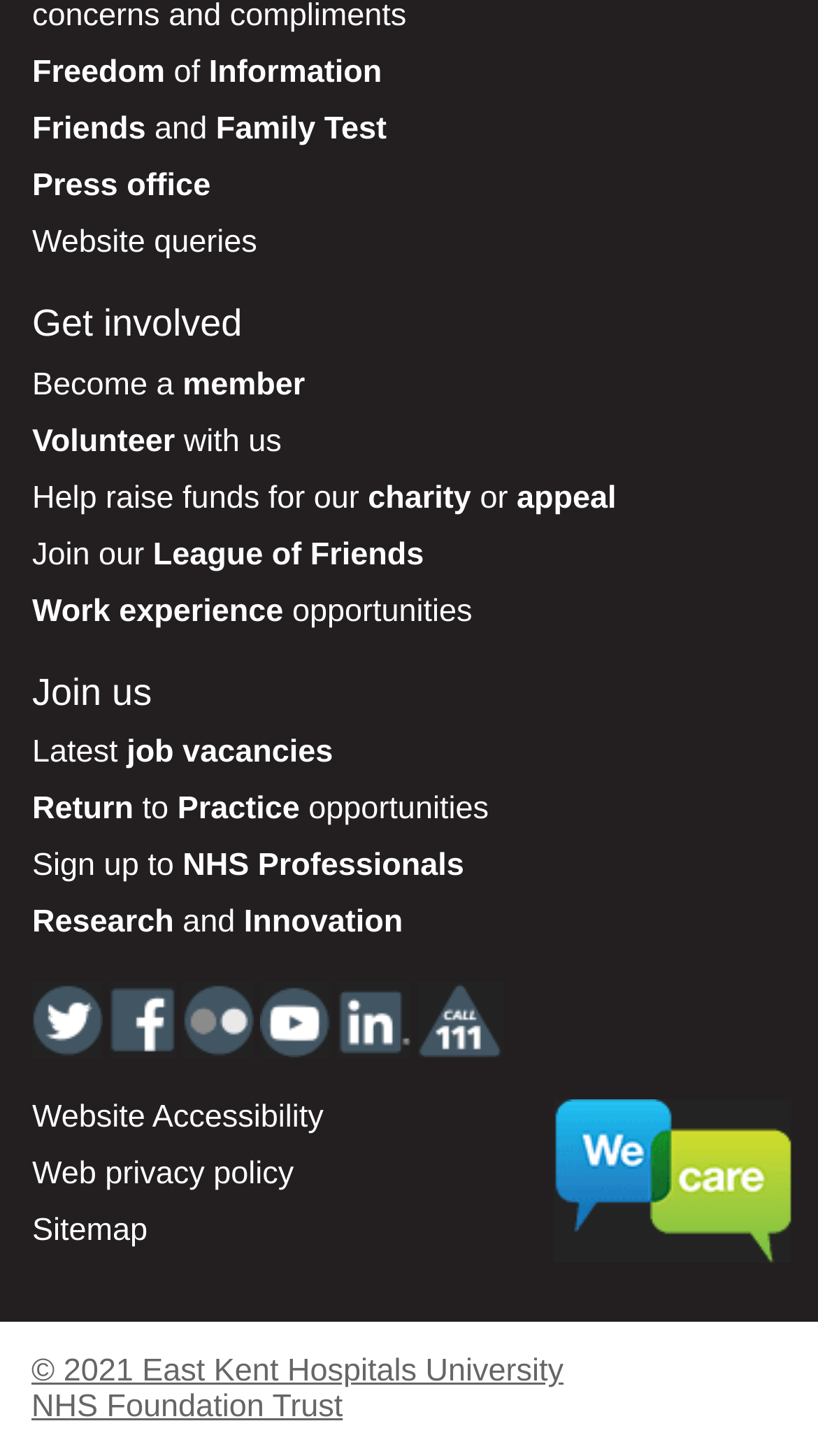Please provide the bounding box coordinates for the UI element as described: "Return to Practice opportunities". The coordinates must be four floats between 0 and 1, represented as [left, top, right, bottom].

[0.039, 0.543, 0.597, 0.568]